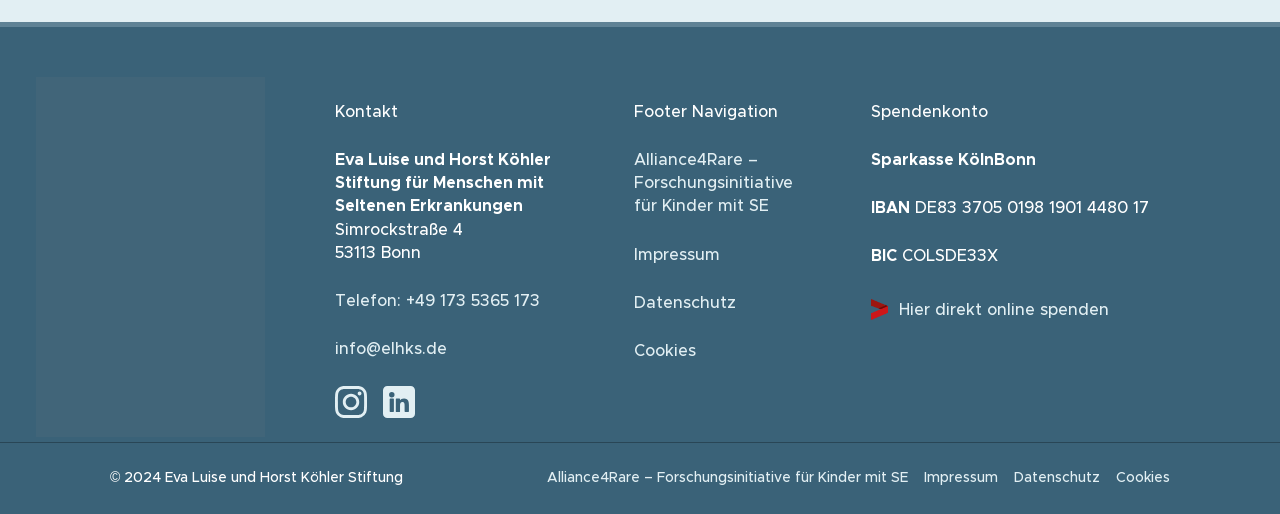Locate the bounding box of the UI element based on this description: "Telefon: +49 173 5365 173". Provide four float numbers between 0 and 1 as [left, top, right, bottom].

[0.262, 0.57, 0.422, 0.601]